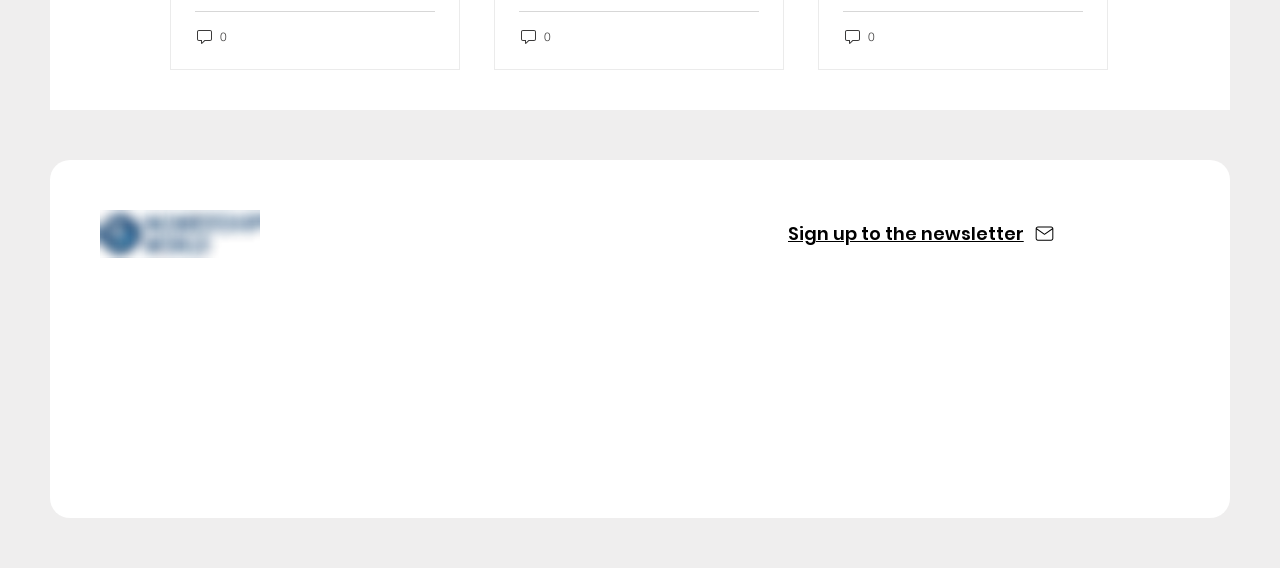Please locate the bounding box coordinates of the region I need to click to follow this instruction: "Contact Us".

[0.45, 0.588, 0.508, 0.62]